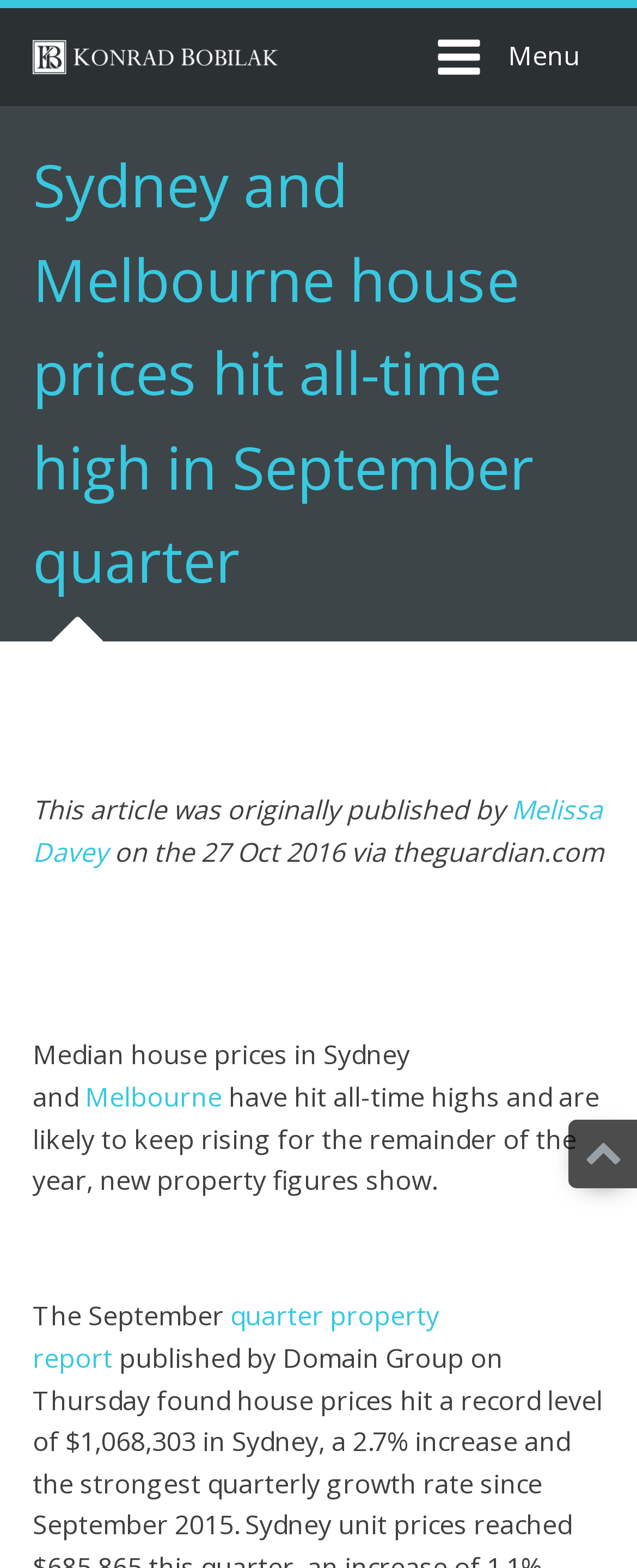What is the logo of the webpage?
Use the image to answer the question with a single word or phrase.

Konrad Bobilak Logo